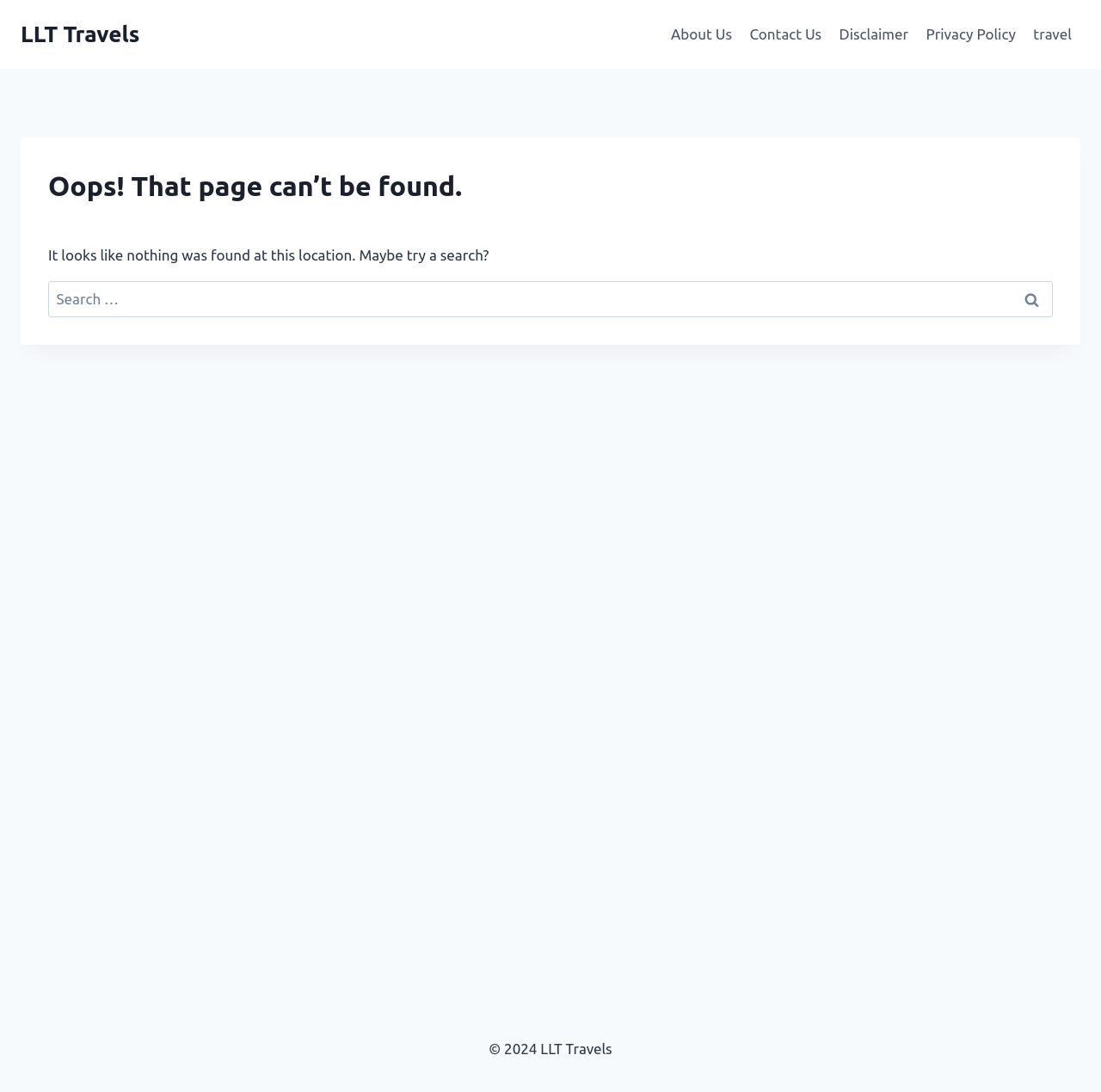Identify the bounding box coordinates of the area you need to click to perform the following instruction: "go to travel page".

[0.931, 0.013, 0.981, 0.05]